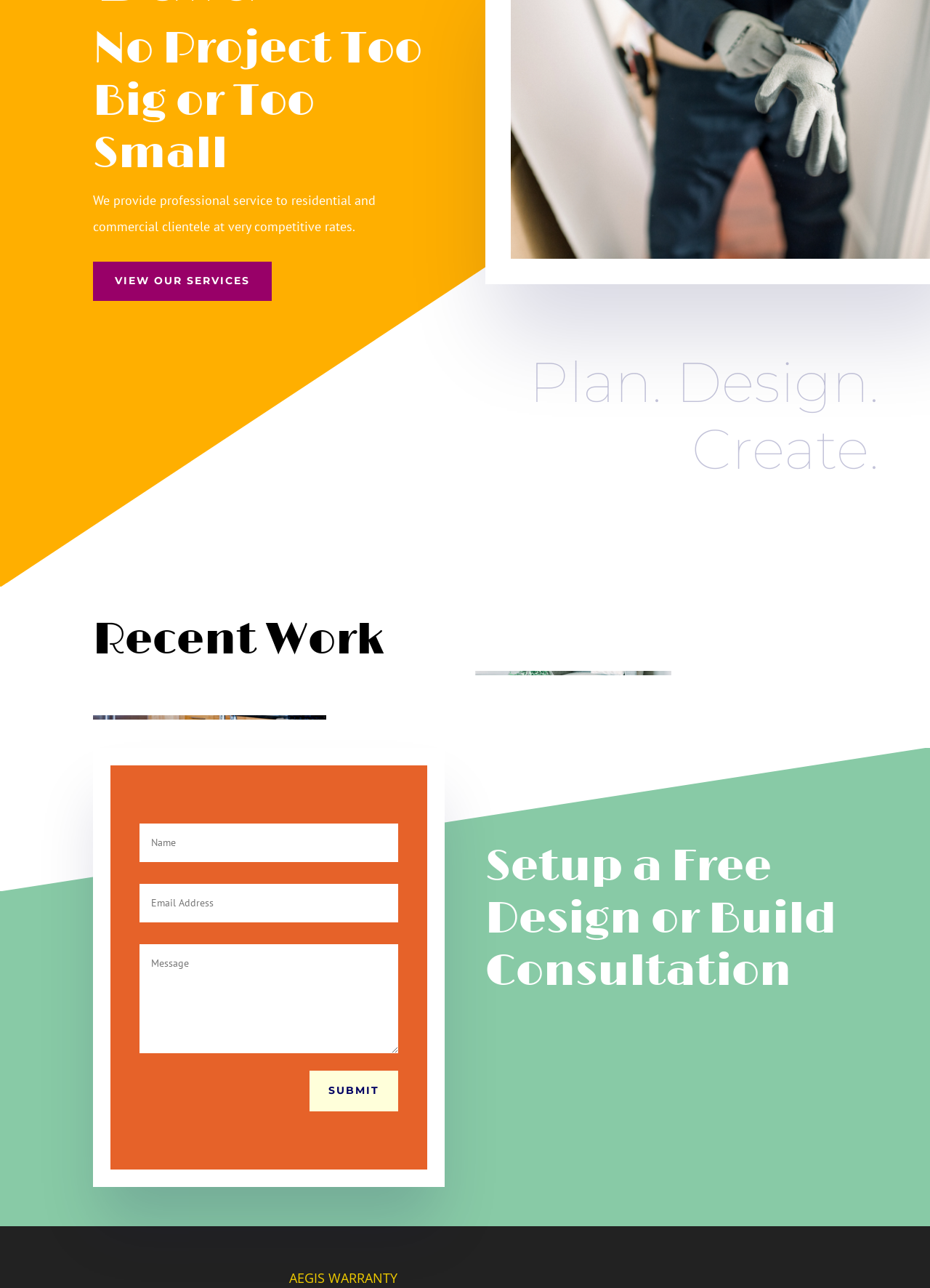How many textboxes are there?
Look at the image and answer with only one word or phrase.

3